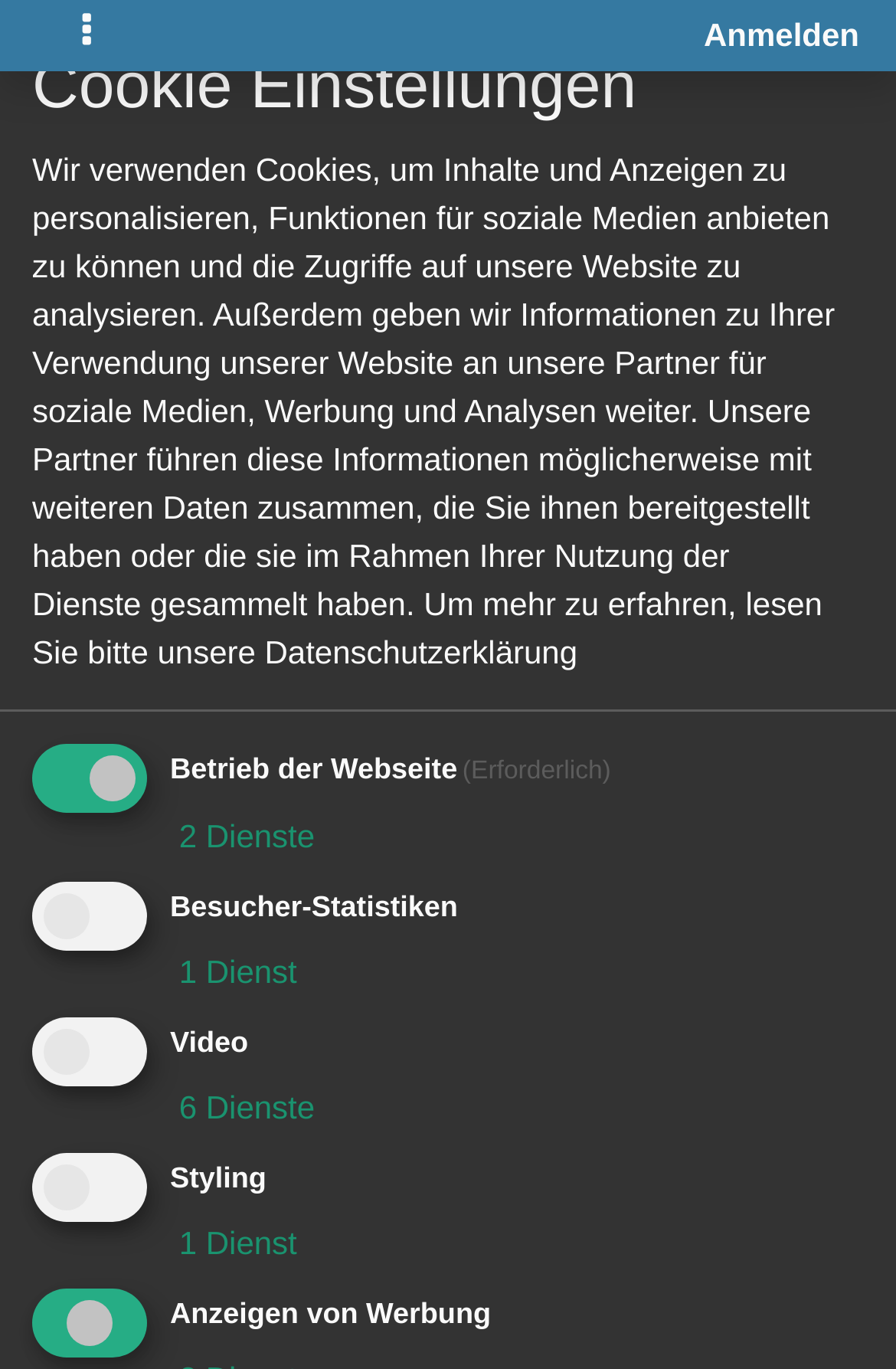Determine the coordinates of the bounding box for the clickable area needed to execute this instruction: "Create your own forum with Xobor".

[0.038, 0.128, 0.962, 0.155]